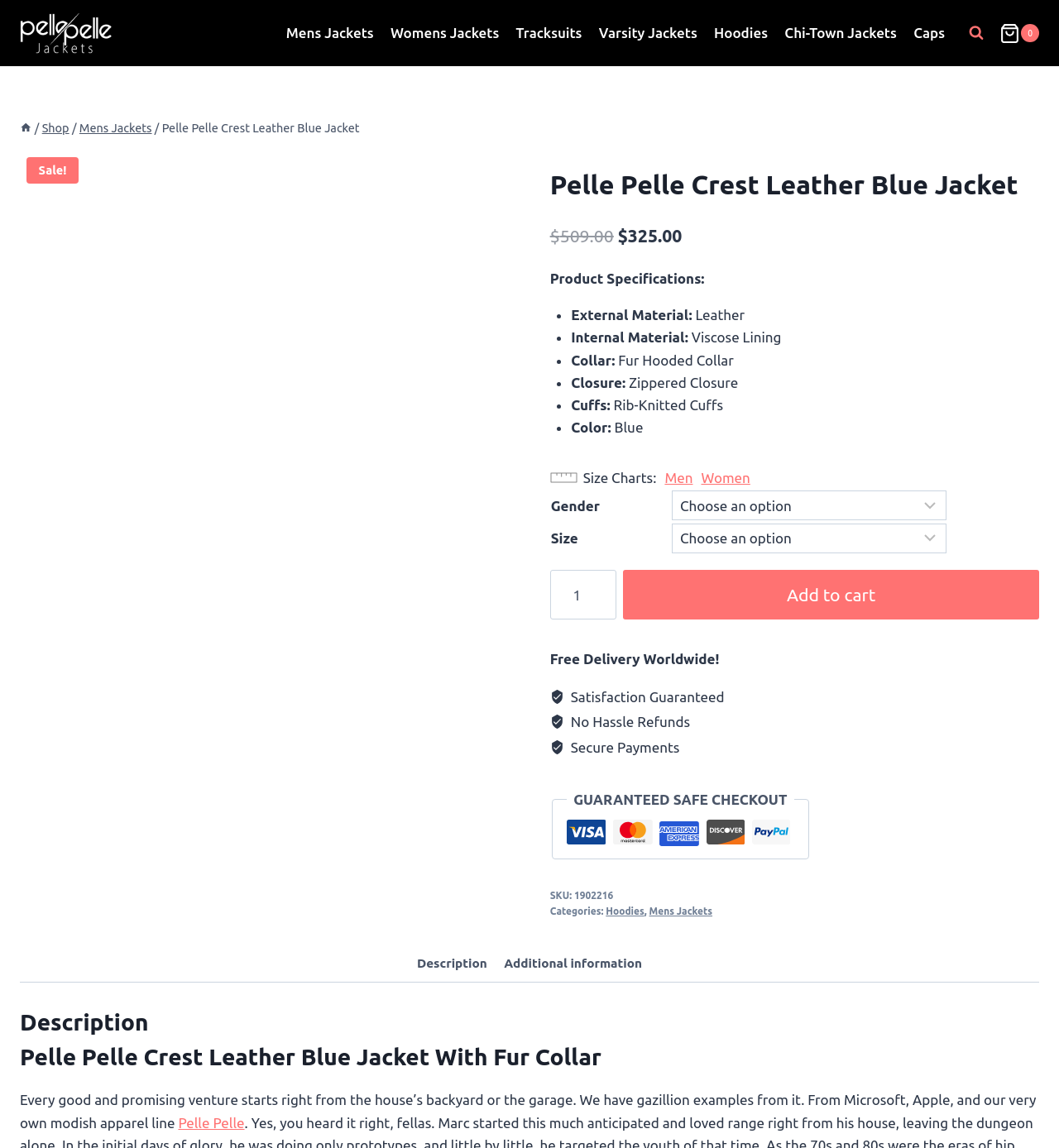Determine the bounding box coordinates of the target area to click to execute the following instruction: "Select a size."

[0.635, 0.456, 0.894, 0.482]